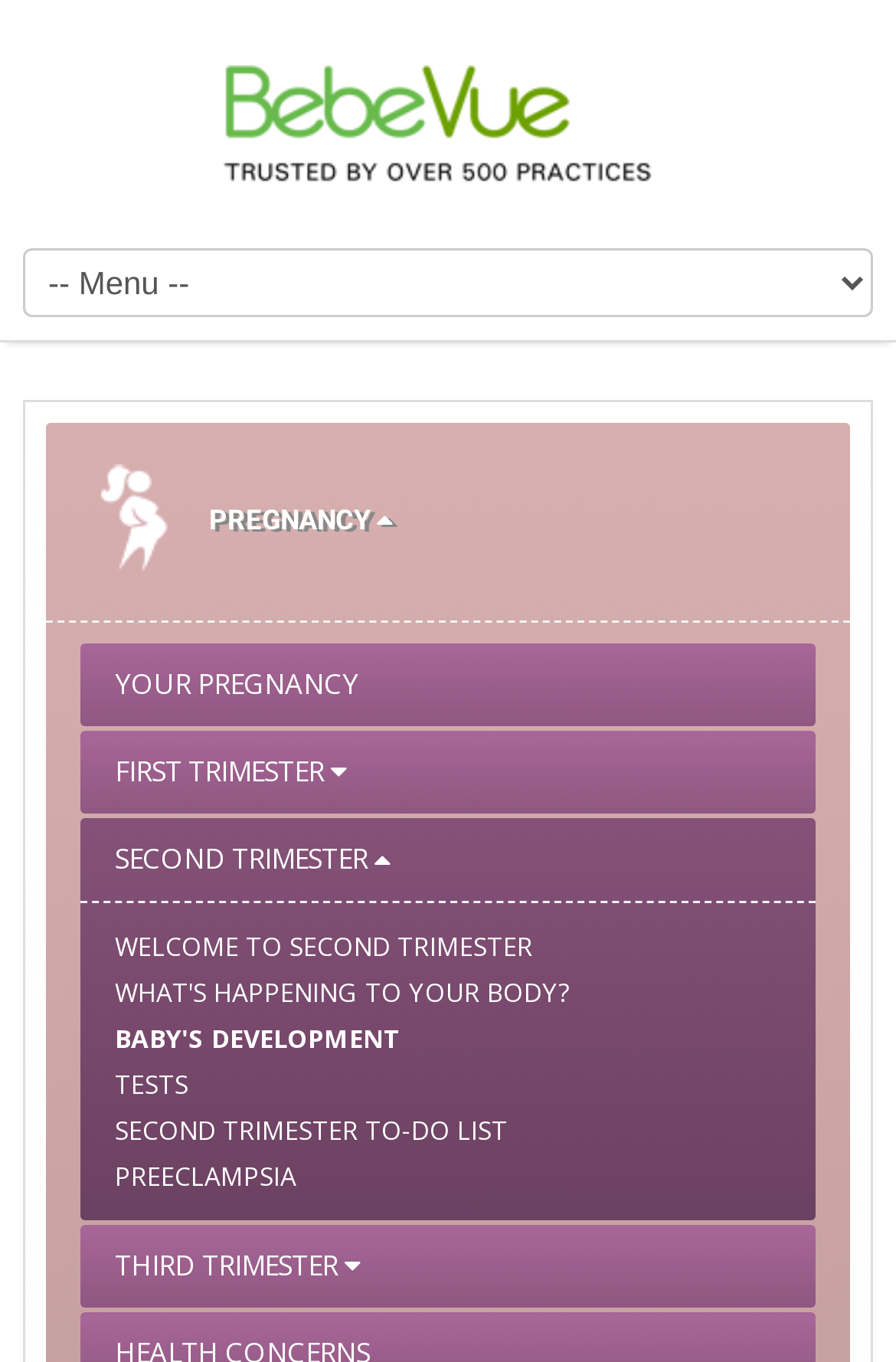Locate the bounding box coordinates of the area that needs to be clicked to fulfill the following instruction: "View the third trimester to-do list". The coordinates should be in the format of four float numbers between 0 and 1, namely [left, top, right, bottom].

[0.128, 0.033, 0.538, 0.058]